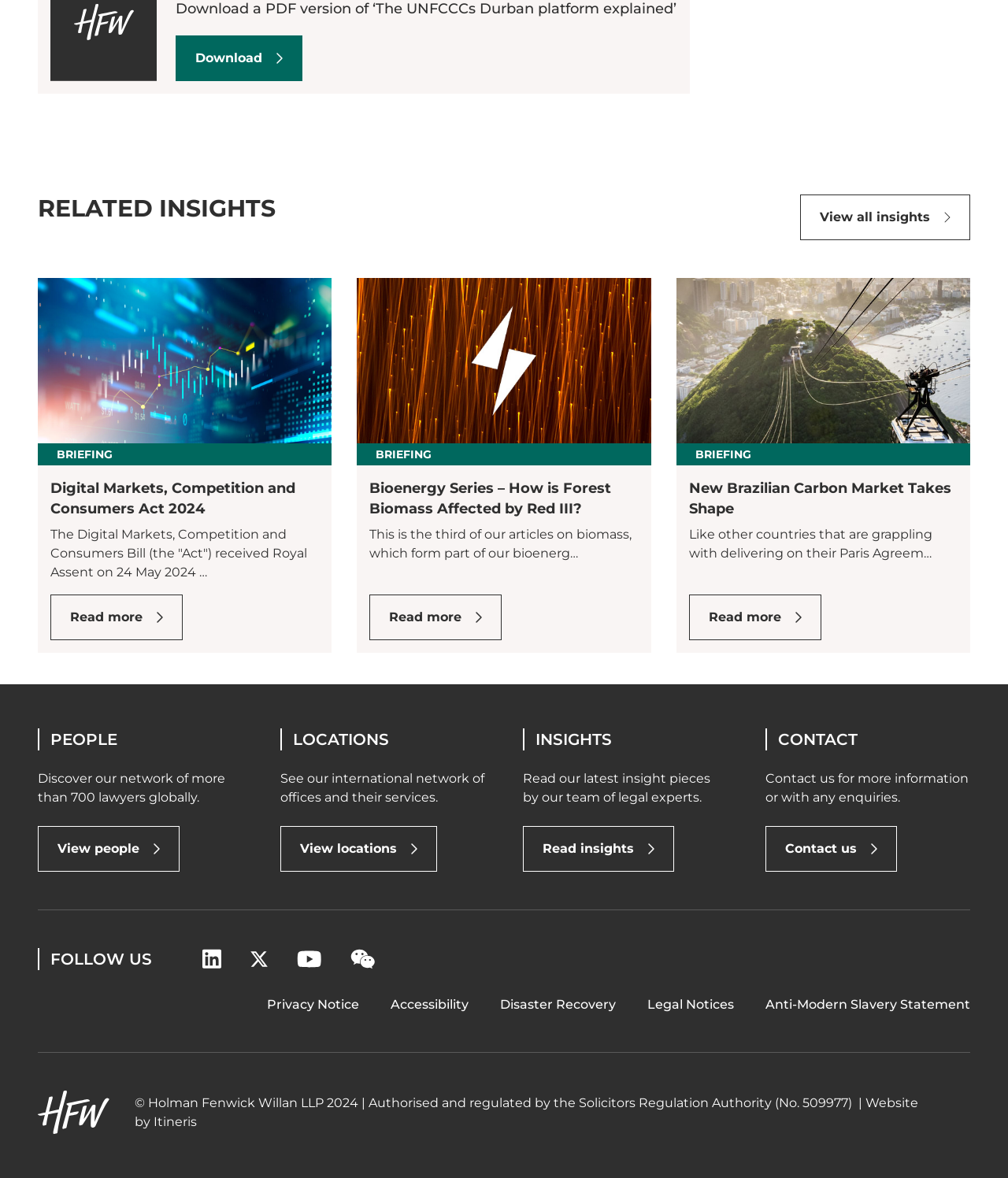What is the title of the PDF document?
Can you provide an in-depth and detailed response to the question?

I found the title of the PDF document by looking at the StaticText element with ID 802, which contains the text 'Download a PDF version of ‘The UNFCCCs Durban platform explained’.